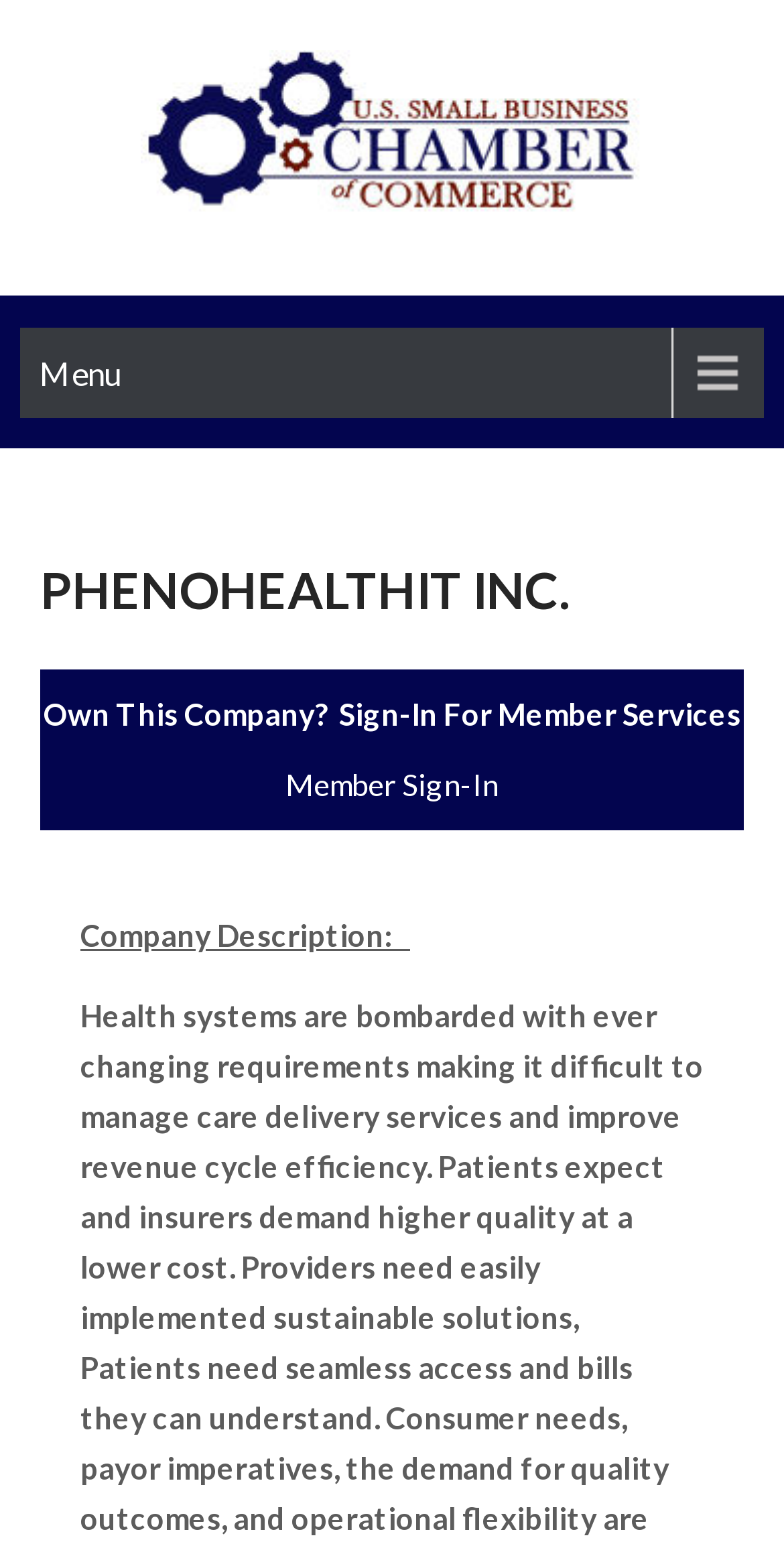What is the company name?
Using the information presented in the image, please offer a detailed response to the question.

The company name can be found in the heading element with the text 'PHENOHEALTHIT INC.' which is a child of the HeaderAsNonLandmark element.